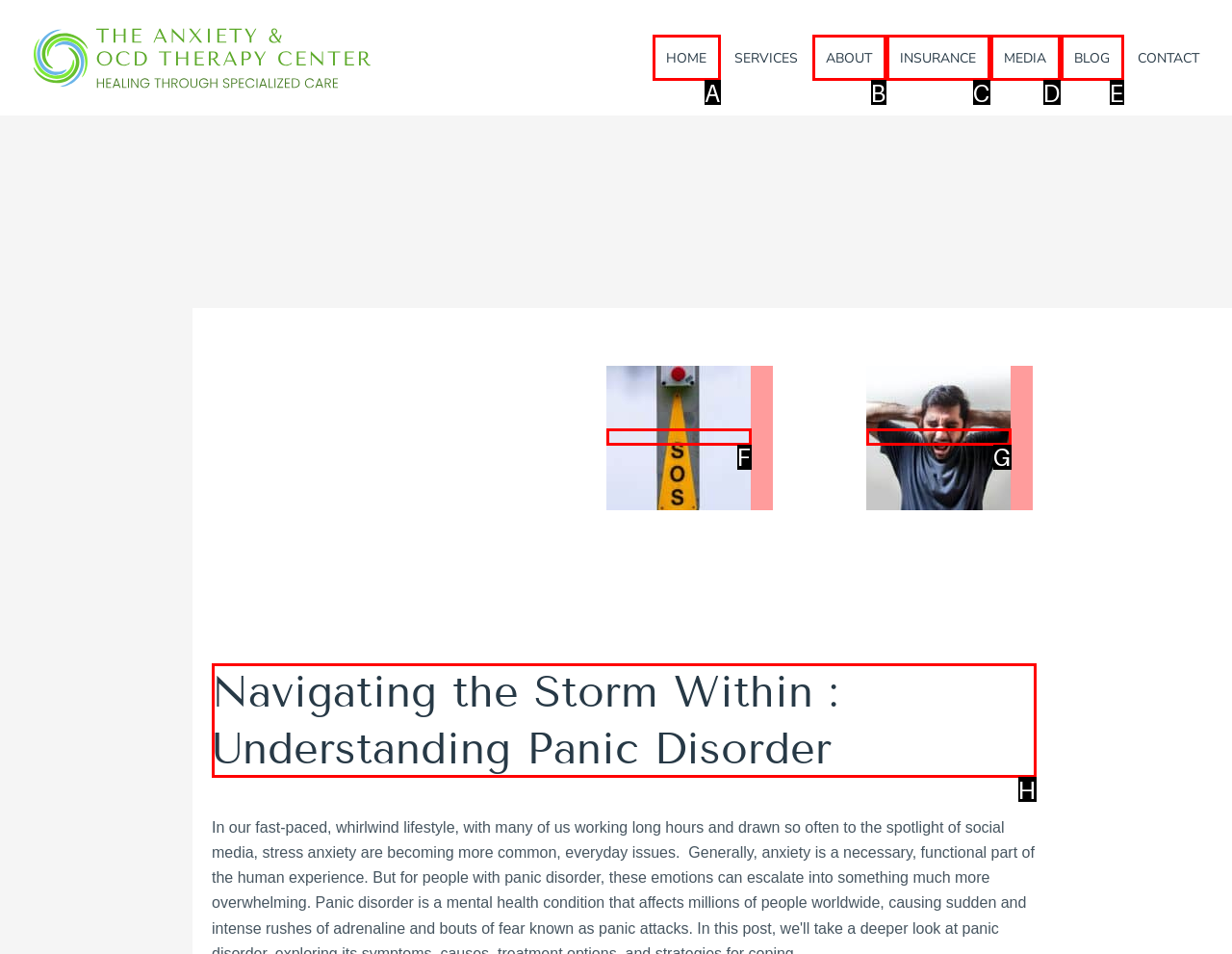Identify the correct option to click in order to accomplish the task: Read the article about panic disorder Provide your answer with the letter of the selected choice.

H